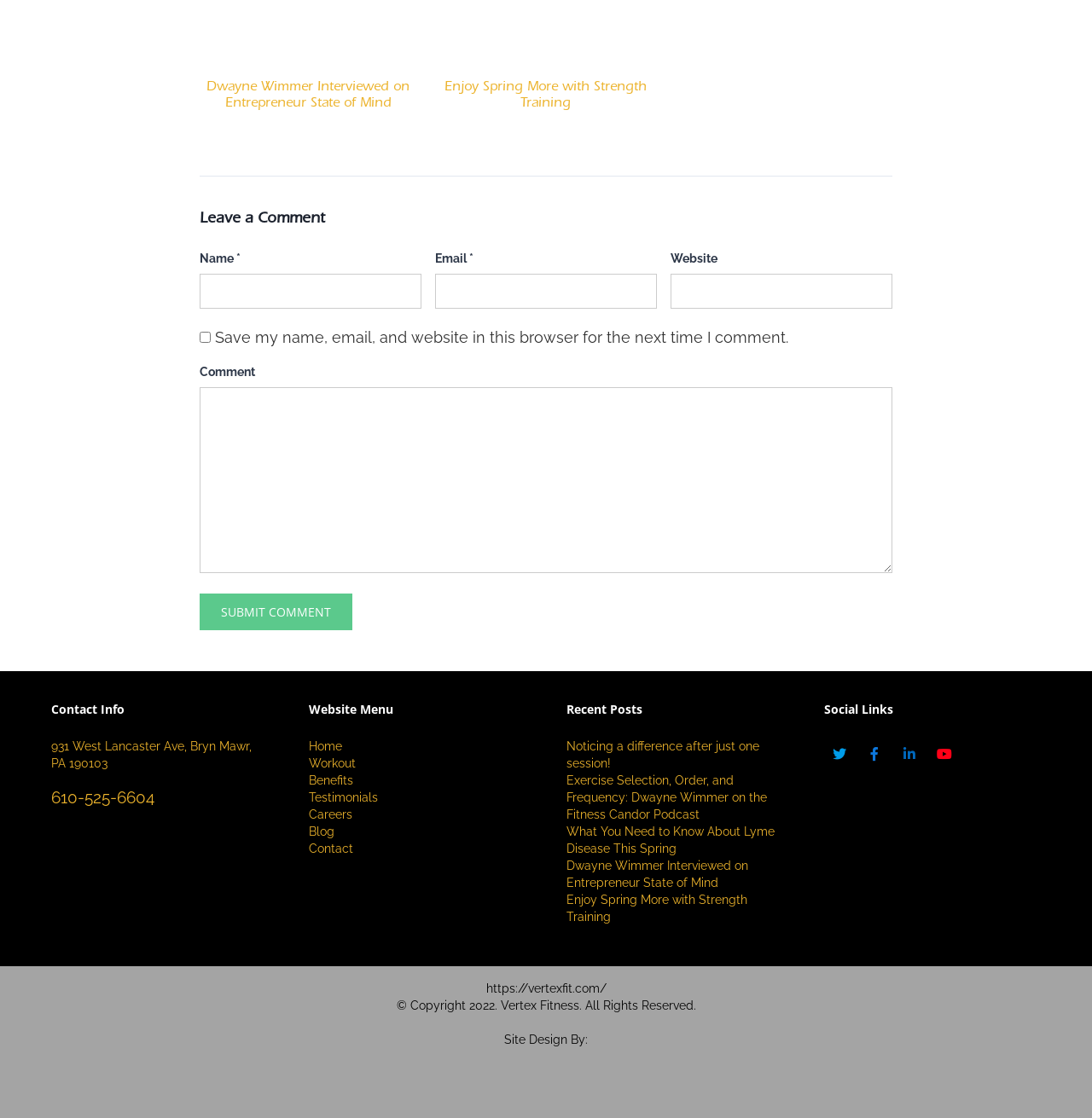Identify and provide the bounding box for the element described by: "parent_node: Email * name="email"".

[0.398, 0.164, 0.602, 0.196]